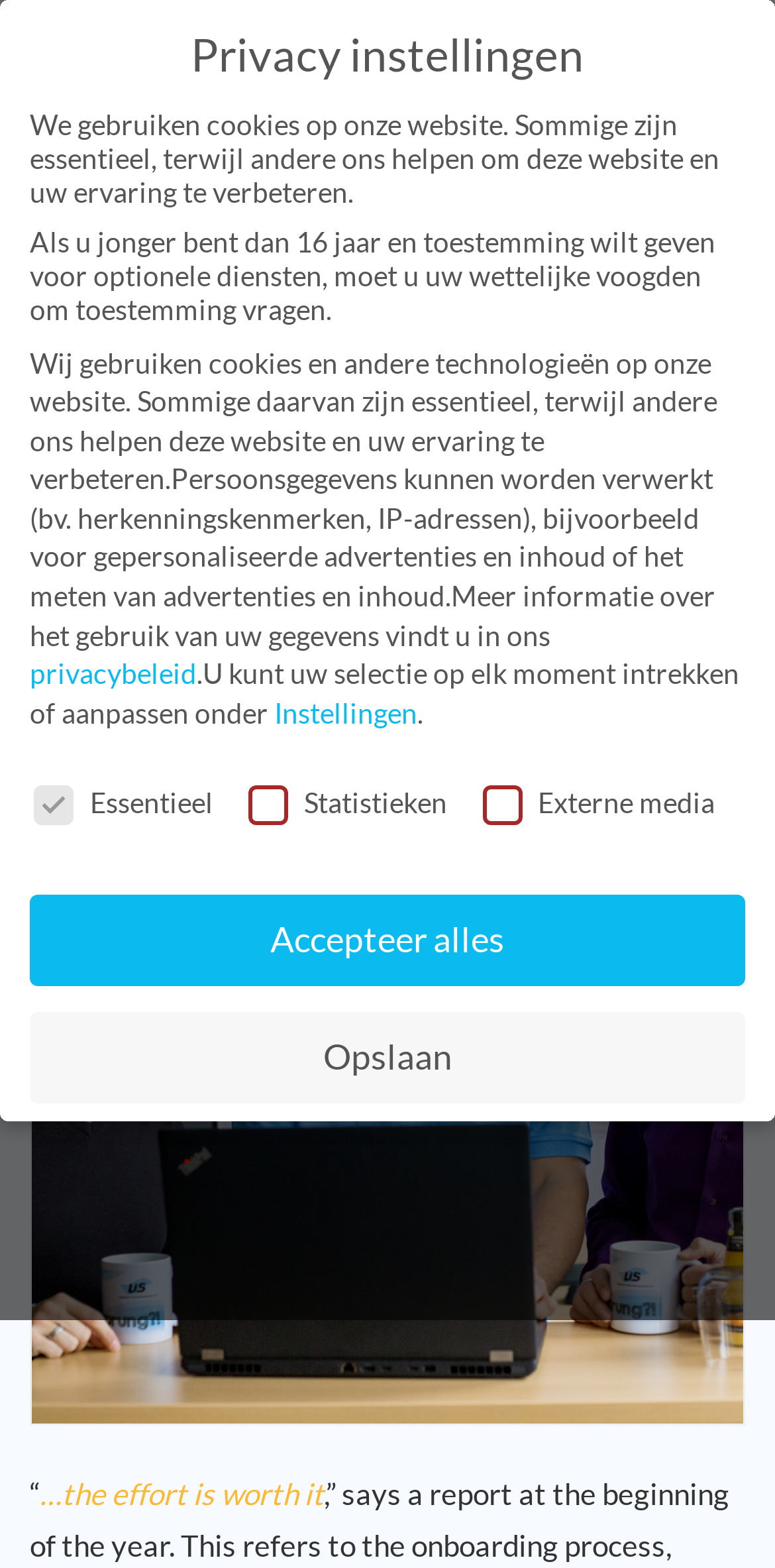What is the phone number on the webpage?
Observe the image and answer the question with a one-word or short phrase response.

0541 - 200 222